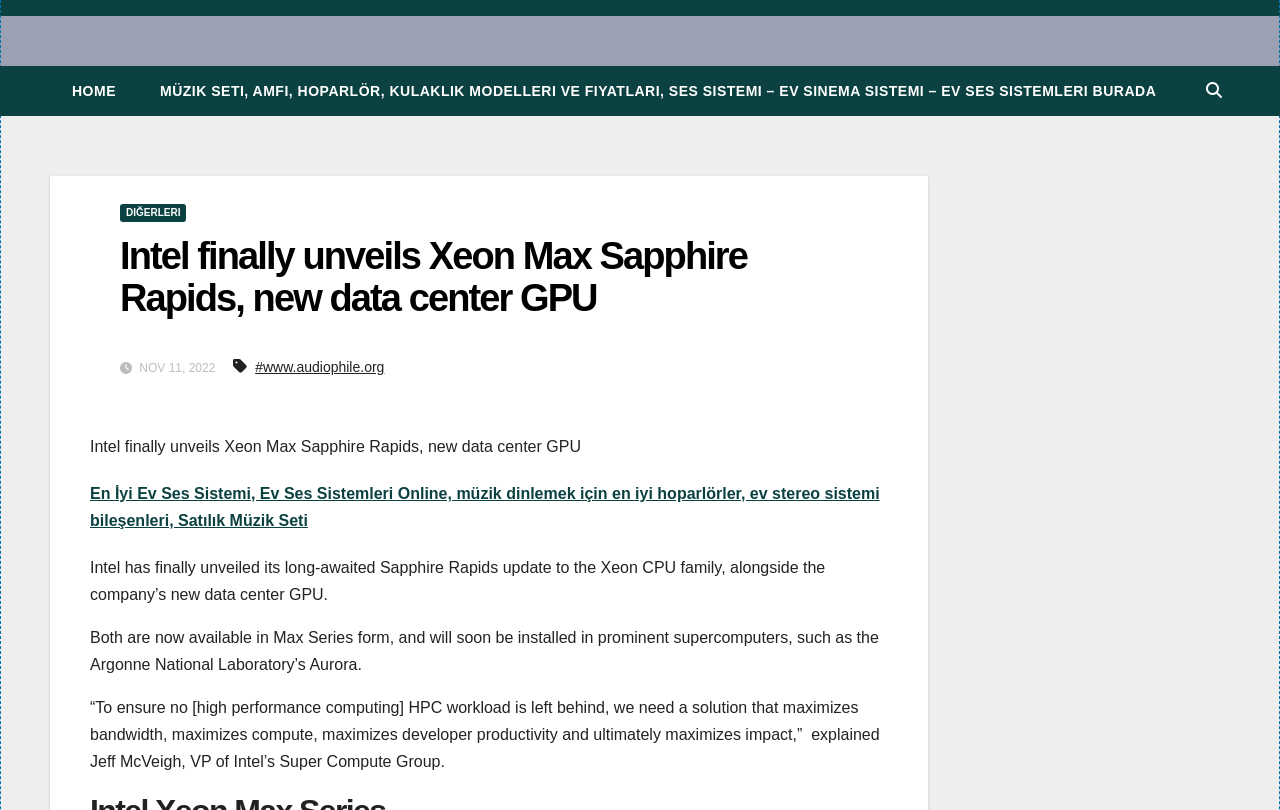What is the name of the laboratory mentioned in the article?
Respond to the question with a single word or phrase according to the image.

Argonne National Laboratory